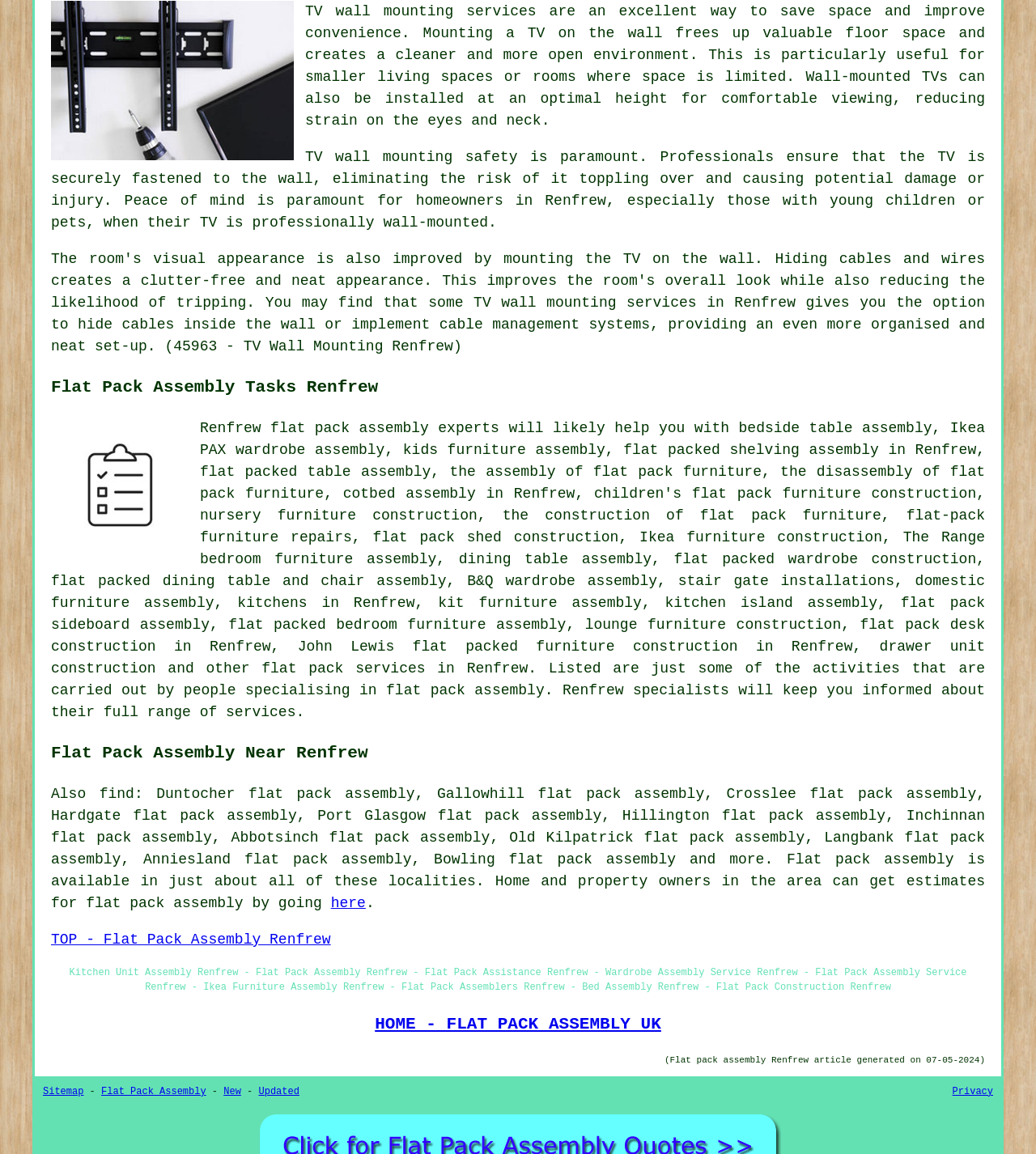What areas are covered by flat pack assembly services?
Carefully analyze the image and provide a detailed answer to the question.

The webpage mentions that flat pack assembly services are available in Renfrew and surrounding areas, including Duntocher, Gallowhill, Crosslee, Hardgate, Port Glasgow, Hillington, Inchinnan, Abbotsinch, Old Kilpatrick, Langbank, Anniesland, and Bowling.